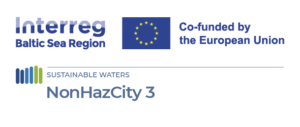What entity co-funds the Interreg initiative?
Based on the visual details in the image, please answer the question thoroughly.

The logo at the top left represents the Interreg initiative, which is co-funded by the European Union, emphasizing regional collaboration and support for projects aimed at enhancing sustainability.